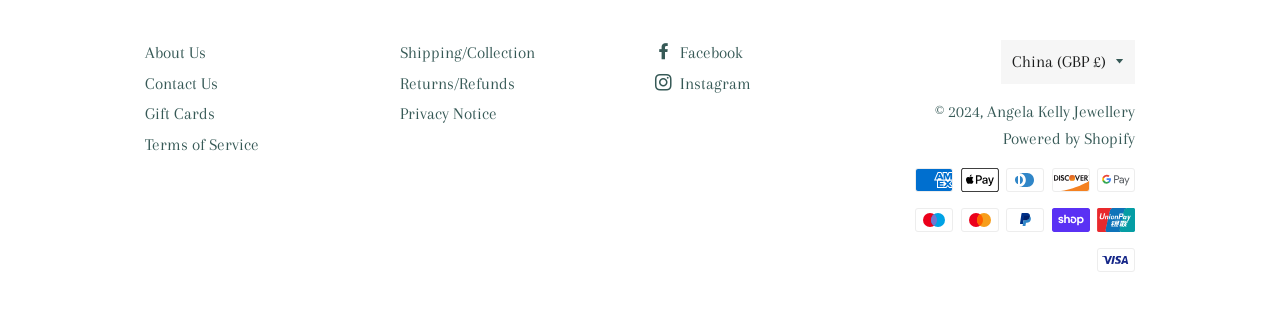Carefully examine the image and provide an in-depth answer to the question: What payment methods are accepted?

The webpage displays various payment method logos, including American Express, Apple Pay, Diners Club, Discover, Google Pay, Maestro, Mastercard, PayPal, Shop Pay, Union Pay, and Visa. This indicates that the website accepts multiple payment methods.